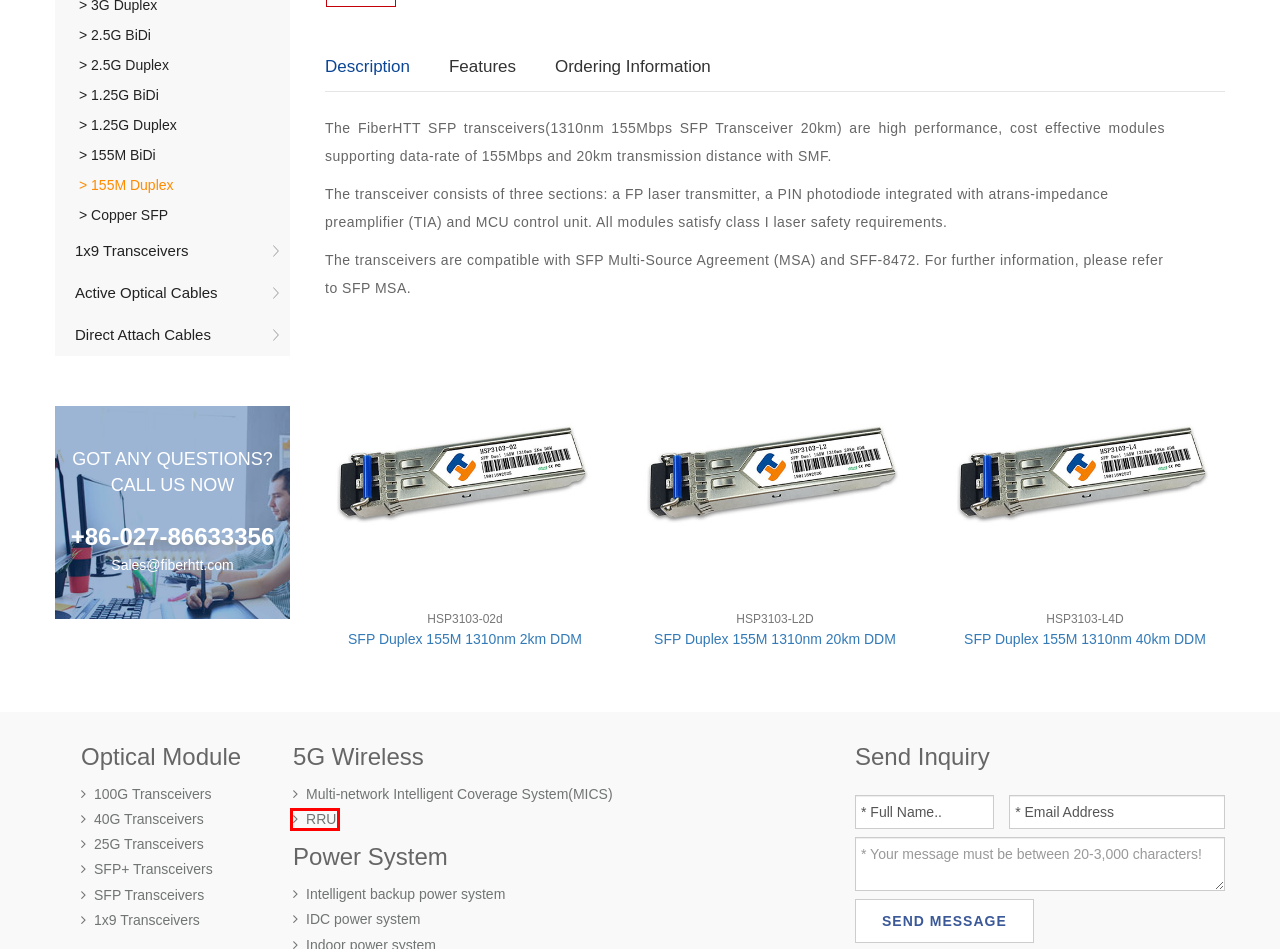Analyze the screenshot of a webpage with a red bounding box and select the webpage description that most accurately describes the new page resulting from clicking the element inside the red box. Here are the candidates:
A. Multi-network Intelligent Coverage System（MICS）
B. SFP Transceivers
C. China Custom-made HSP3103-L4 1310nm 155Mbps SFP Transceiver 40km Reach high quality
D. 100G Transceivers
E. 5G Nano Cell New digital indoor solution
F. 25G Transceivers
G. Intelligent integrated emergency power supply system PSU-2248P10MD/NB/GPS
H. 155M BiDi

E